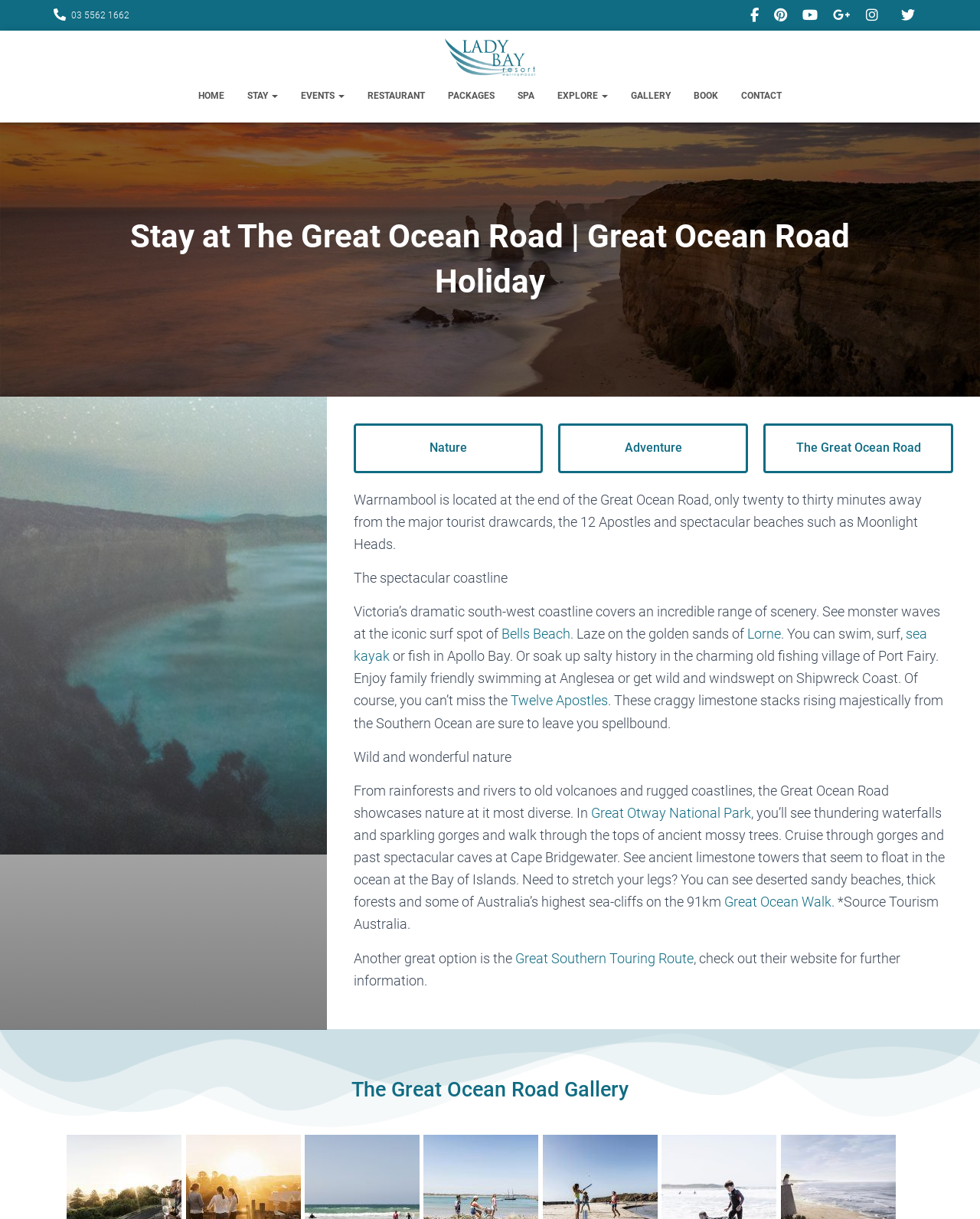Find the UI element described as: "Great Ocean Walk" and predict its bounding box coordinates. Ensure the coordinates are four float numbers between 0 and 1, [left, top, right, bottom].

[0.739, 0.733, 0.848, 0.746]